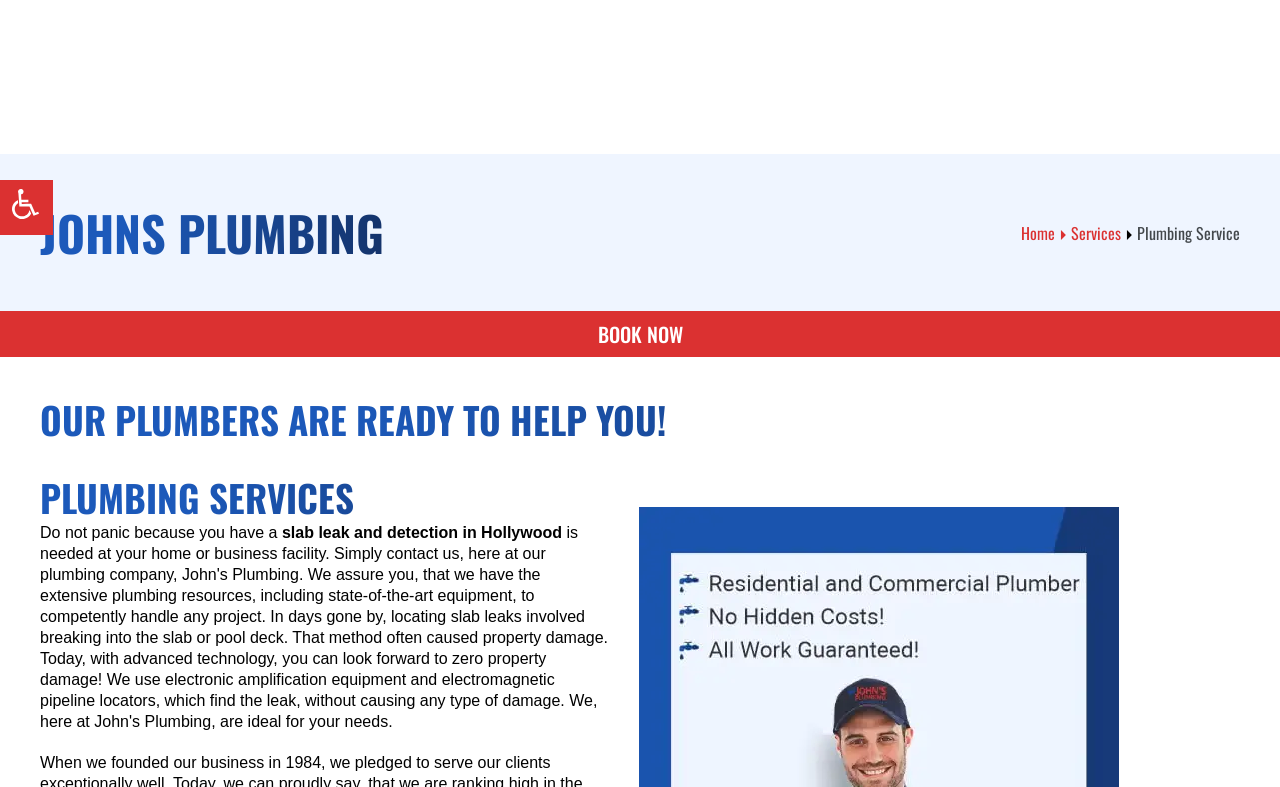Describe all the significant parts and information present on the webpage.

The webpage is about Slab Leak Detection in Hollywood, specifically promoting John's Plumbing services. At the top, there is a prominent heading "JOHNS PLUMBING" followed by a navigation menu with links to "Home", "Services", and a "Plumbing Service" label. 

Below the navigation menu, a call-to-action button "BOOK NOW" spans the entire width of the page. 

Further down, a heading "OUR PLUMBERS ARE READY TO HELP YOU!" is displayed, followed by another heading "PLUMBING SERVICES". 

Underneath, there is a paragraph of text that starts with "Do not panic because you have a" and continues with "slab leak and detection in Hollywood". 

On the top left, there is a small "Accessibility" icon.